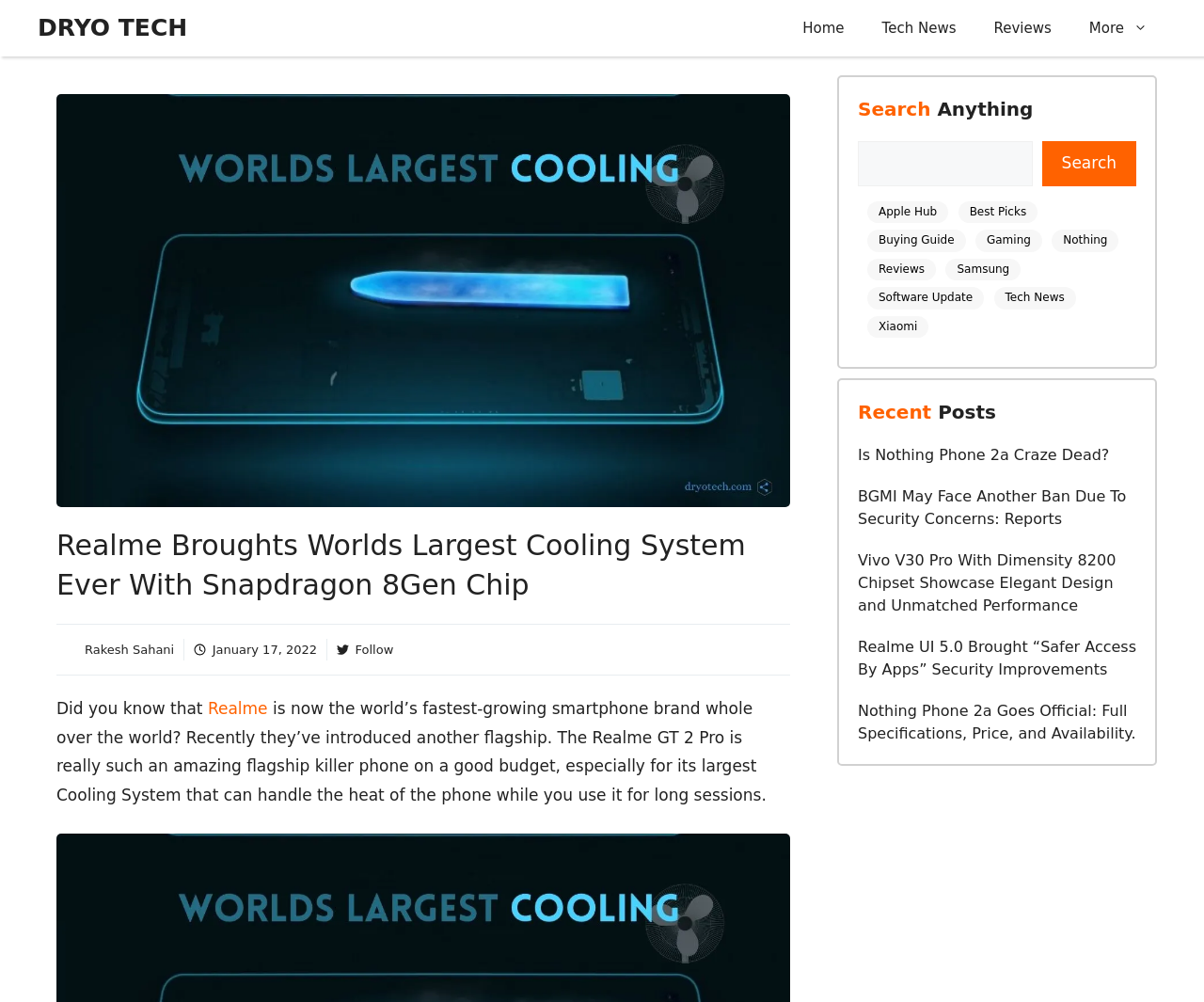Identify the bounding box coordinates for the UI element described as follows: parent_node: Search name="s". Use the format (top-left x, top-left y, bottom-right x, bottom-right y) and ensure all values are floating point numbers between 0 and 1.

[0.712, 0.141, 0.857, 0.185]